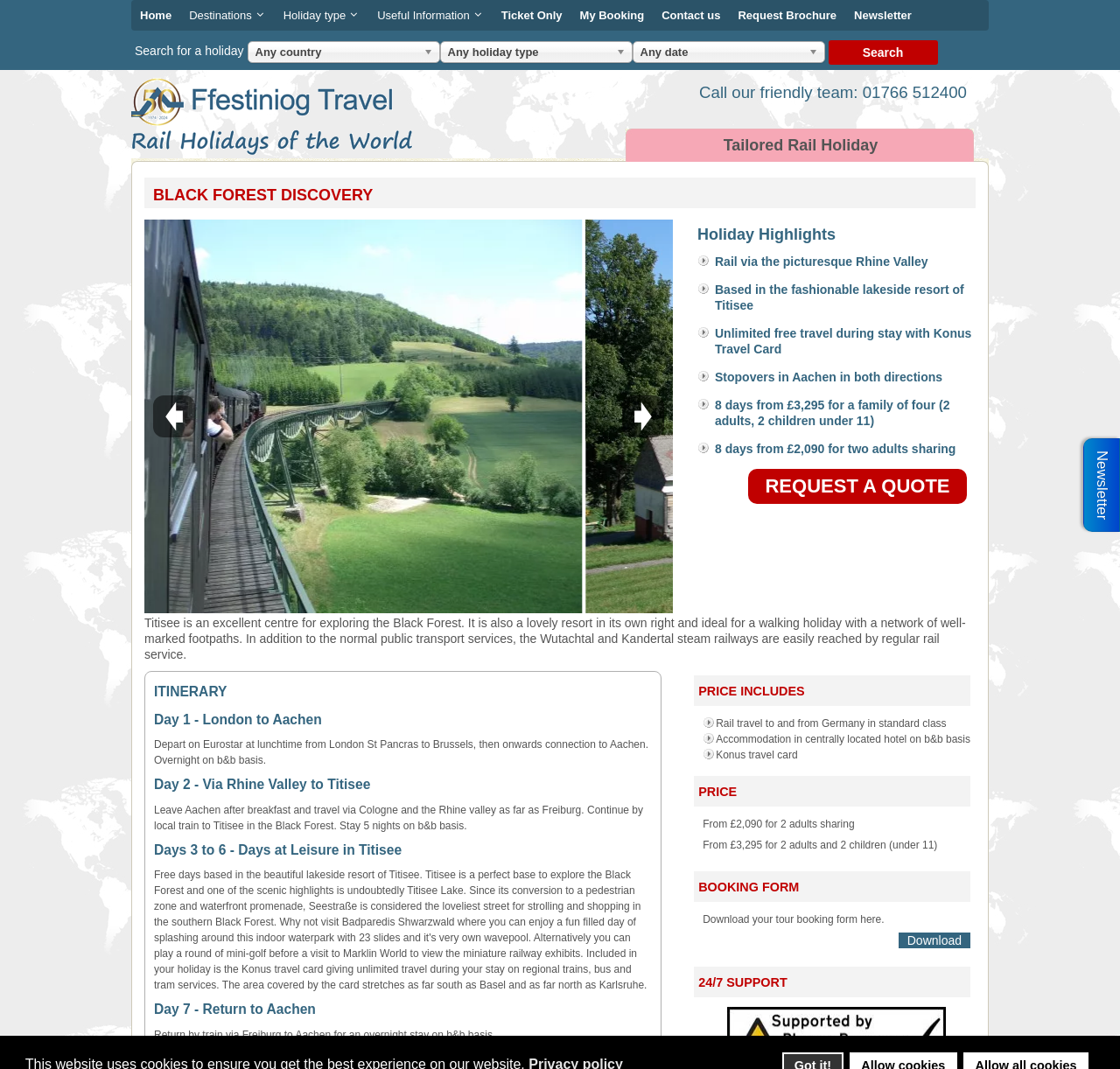Describe every aspect of the webpage comprehensively.

This webpage is about a German Rail Holiday to the Black Forest, specifically a discovery tour. At the top, there are several links to navigate to different sections of the website, including "Home", "Destinations", "Holiday type", and "Useful Information". Below these links, there is a search bar with options to select a country, holiday type, and date.

On the left side of the page, there is a call-to-action button to search for a holiday. Next to it, there is a section with contact information, including a phone number and a link to request a brochure.

The main content of the page is divided into several sections. The first section is an introduction to the Black Forest Discovery tour, highlighting its features, such as unlimited free travel with a Konus Travel Card and stopovers in Aachen. There are also two pricing options listed: one for a family of four and one for two adults sharing.

Below this section, there is a detailed itinerary for the 8-day tour, including travel from London to Aachen, then to Titisee, and finally back to Aachen. Each day is described, including activities and accommodations.

The next section lists what is included in the price, such as rail travel, accommodation, and the Konus travel card. This is followed by a section with pricing information, including the cost for two adults sharing and for a family of four.

Finally, there are sections for booking a tour, downloading a booking form, and accessing 24/7 support. At the very bottom of the page, there is a link to Pharos and a newsletter subscription option.